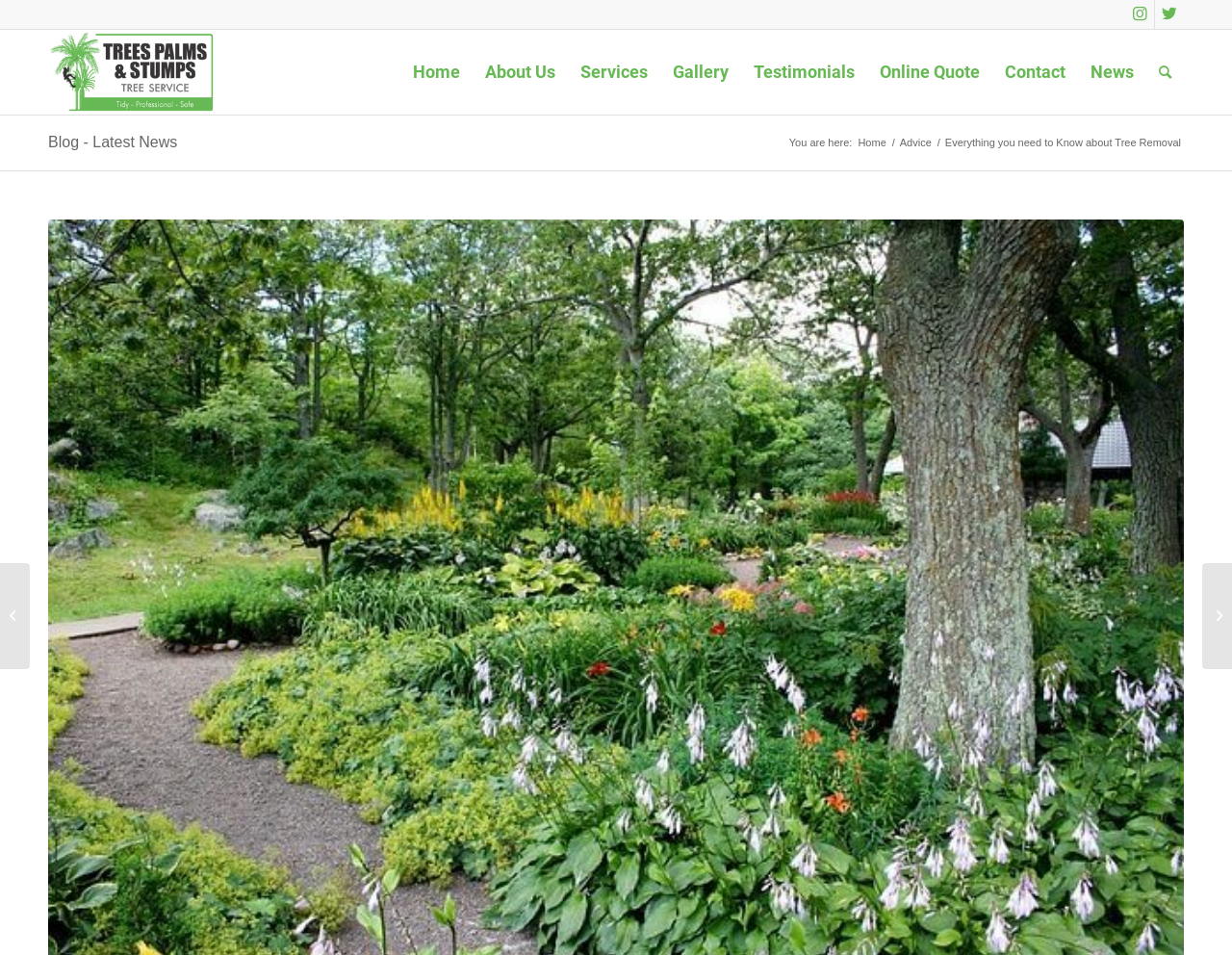Please specify the bounding box coordinates of the area that should be clicked to accomplish the following instruction: "Learn about tree removal". The coordinates should consist of four float numbers between 0 and 1, i.e., [left, top, right, bottom].

[0.767, 0.144, 0.959, 0.156]